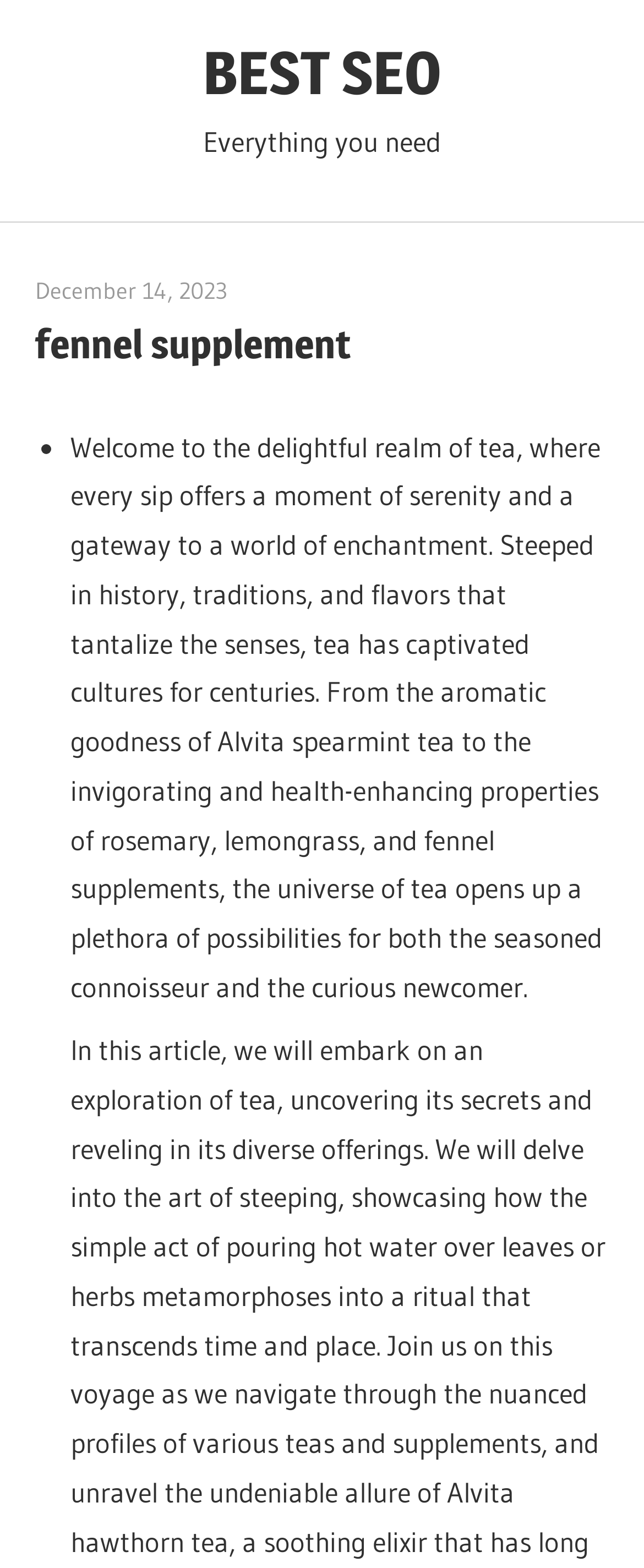Given the webpage screenshot and the description, determine the bounding box coordinates (top-left x, top-left y, bottom-right x, bottom-right y) that define the location of the UI element matching this description: admin

[0.352, 0.175, 0.449, 0.194]